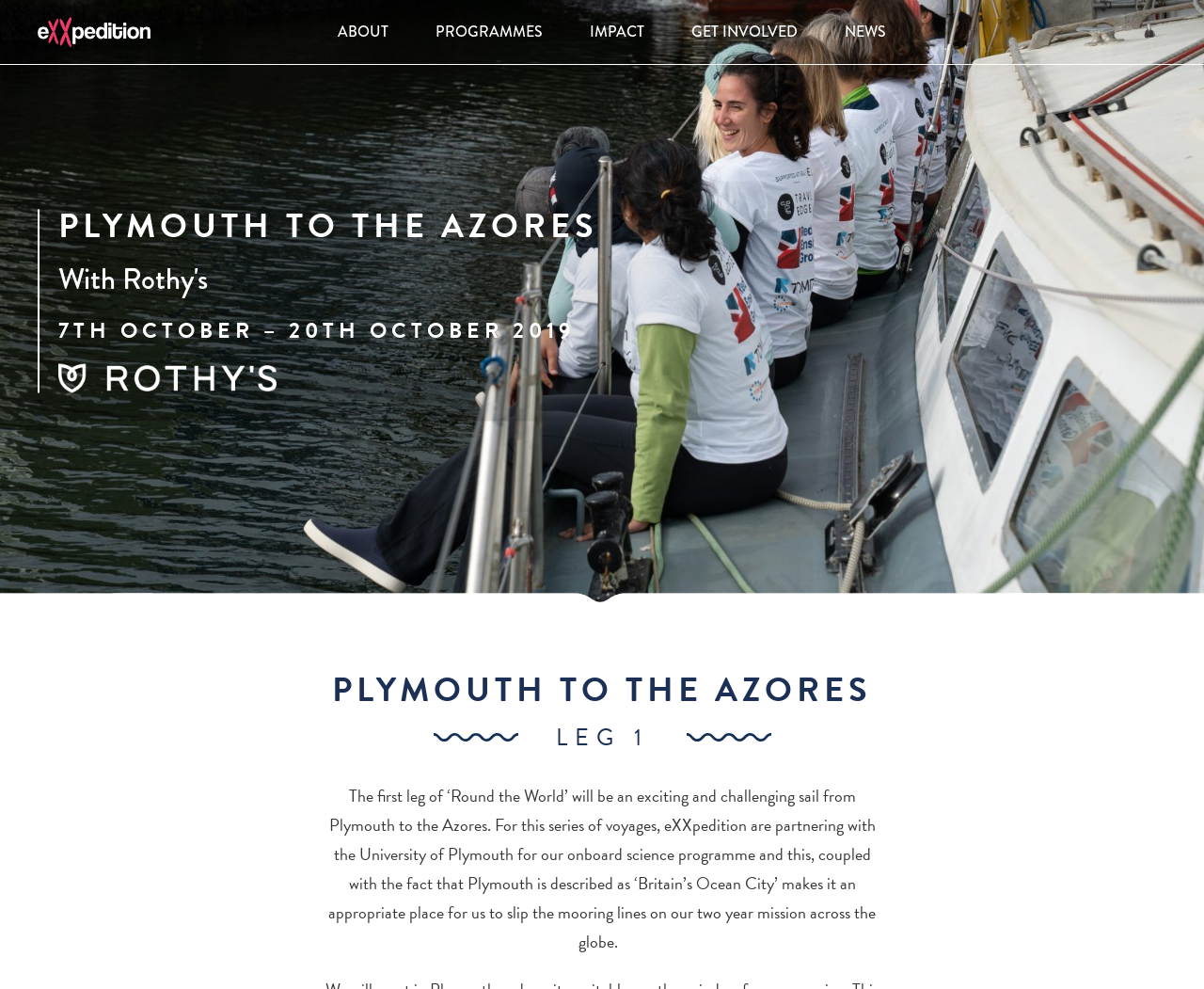Who is the partner of eXXpedition for the onboard science programme?
Give a one-word or short phrase answer based on the image.

University of Plymouth